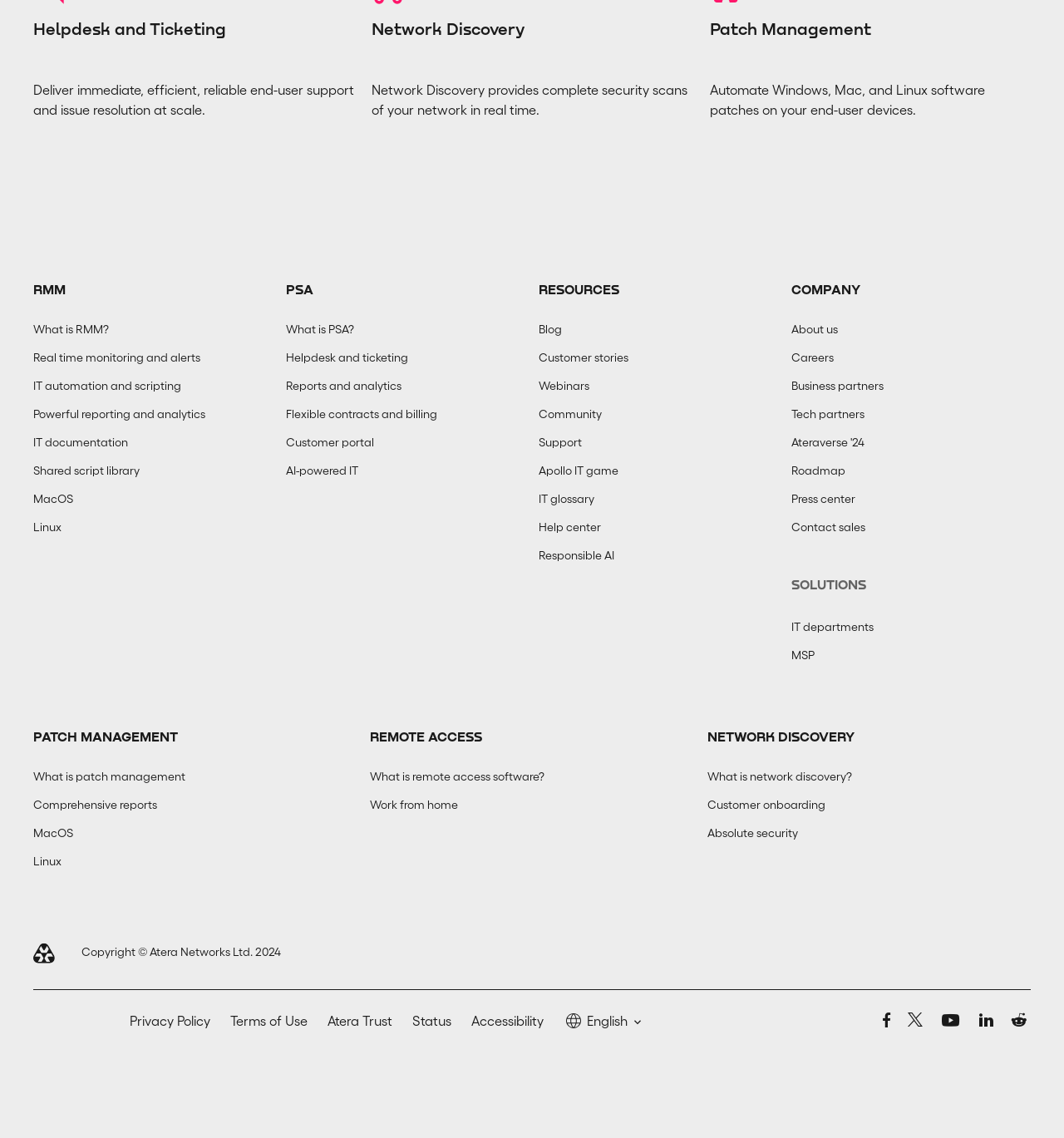Please determine the bounding box coordinates of the element to click on in order to accomplish the following task: "Change language to 'English'". Ensure the coordinates are four float numbers ranging from 0 to 1, i.e., [left, top, right, bottom].

[0.53, 0.888, 0.605, 0.906]